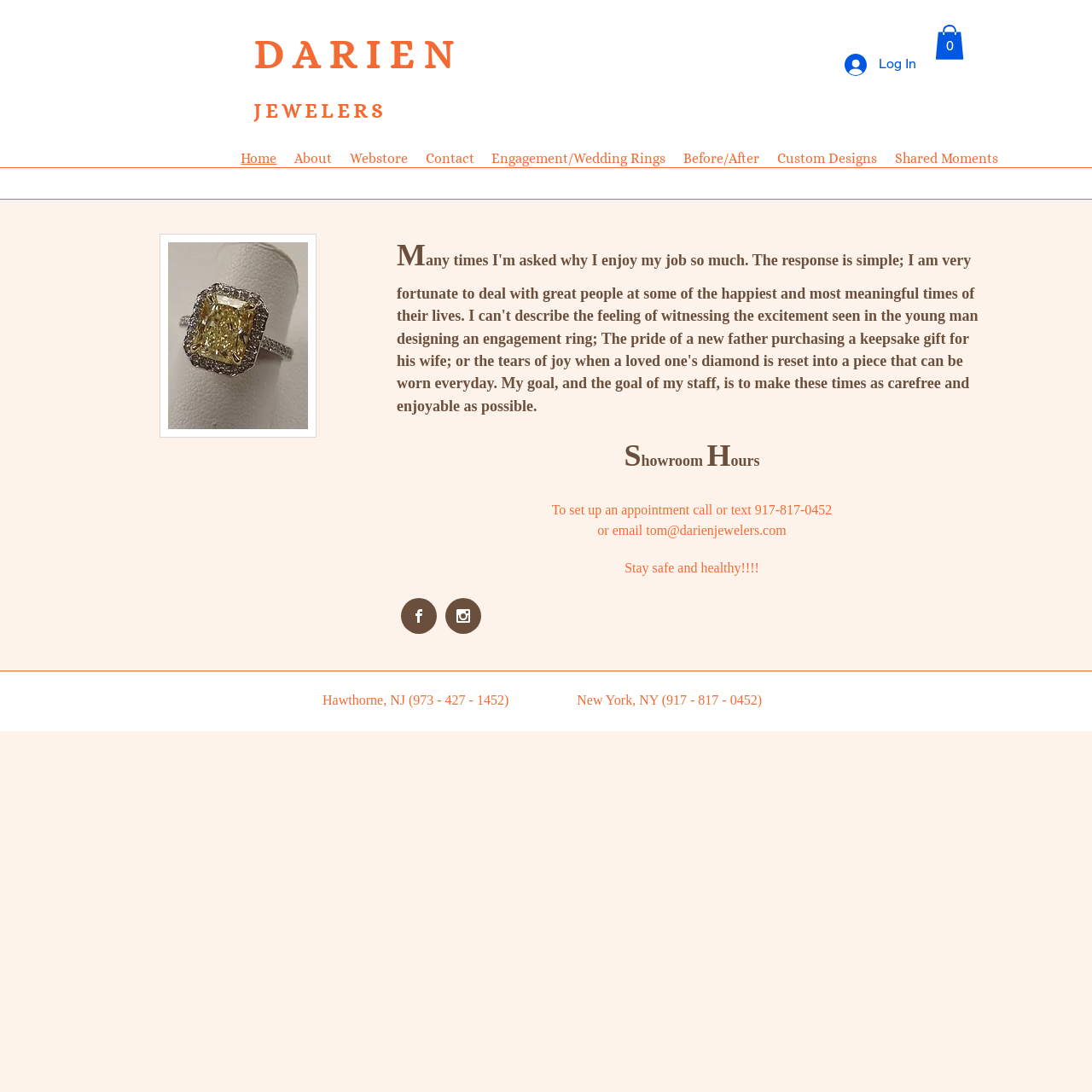What is the location of the jewelry store?
Refer to the image and give a detailed response to the question.

The location of the jewelry store can be found in the heading element at the bottom of the page, which reads 'Hawthorne, NJ (973 - 427 - 1452)'.